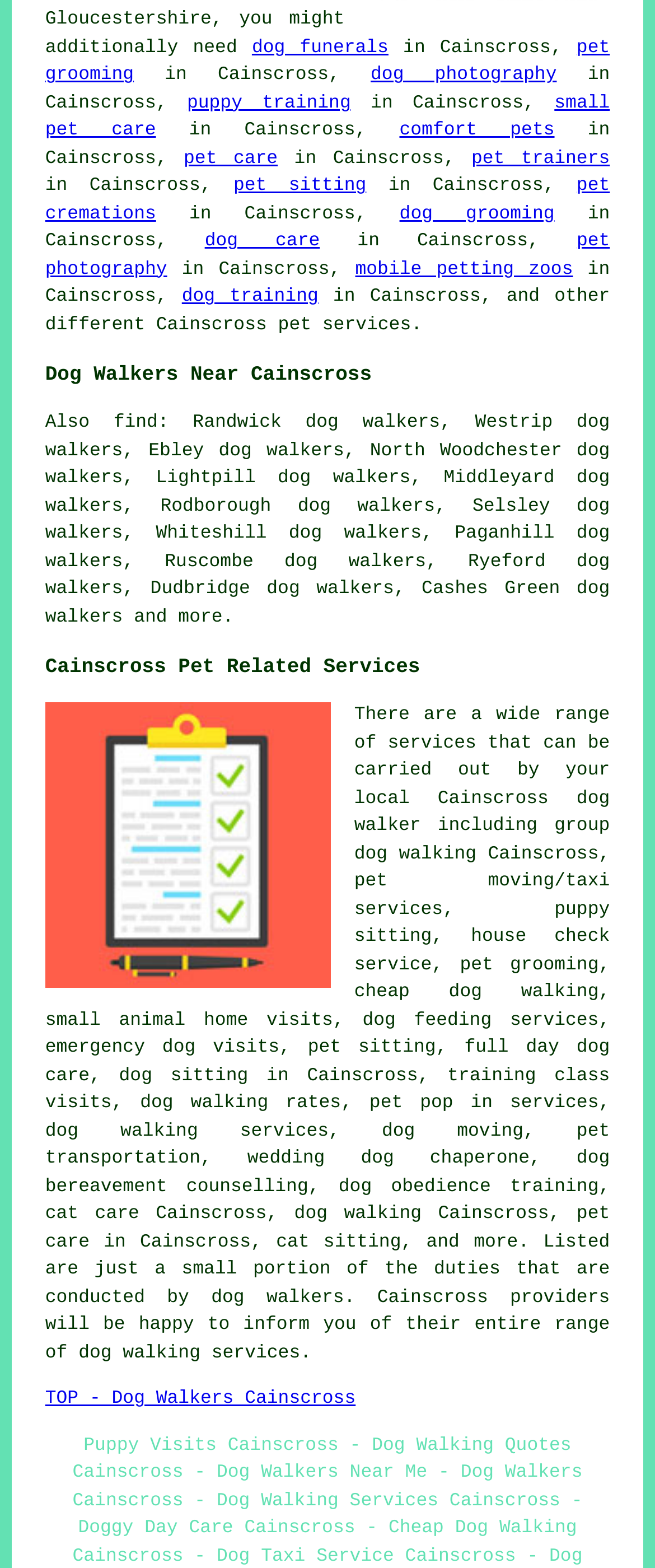What types of pets are supported?
Kindly offer a comprehensive and detailed response to the question.

Based on the webpage, the pet services listed are primarily focused on dogs, but also mention cat care and cat sitting, indicating that both dogs and cats are supported.